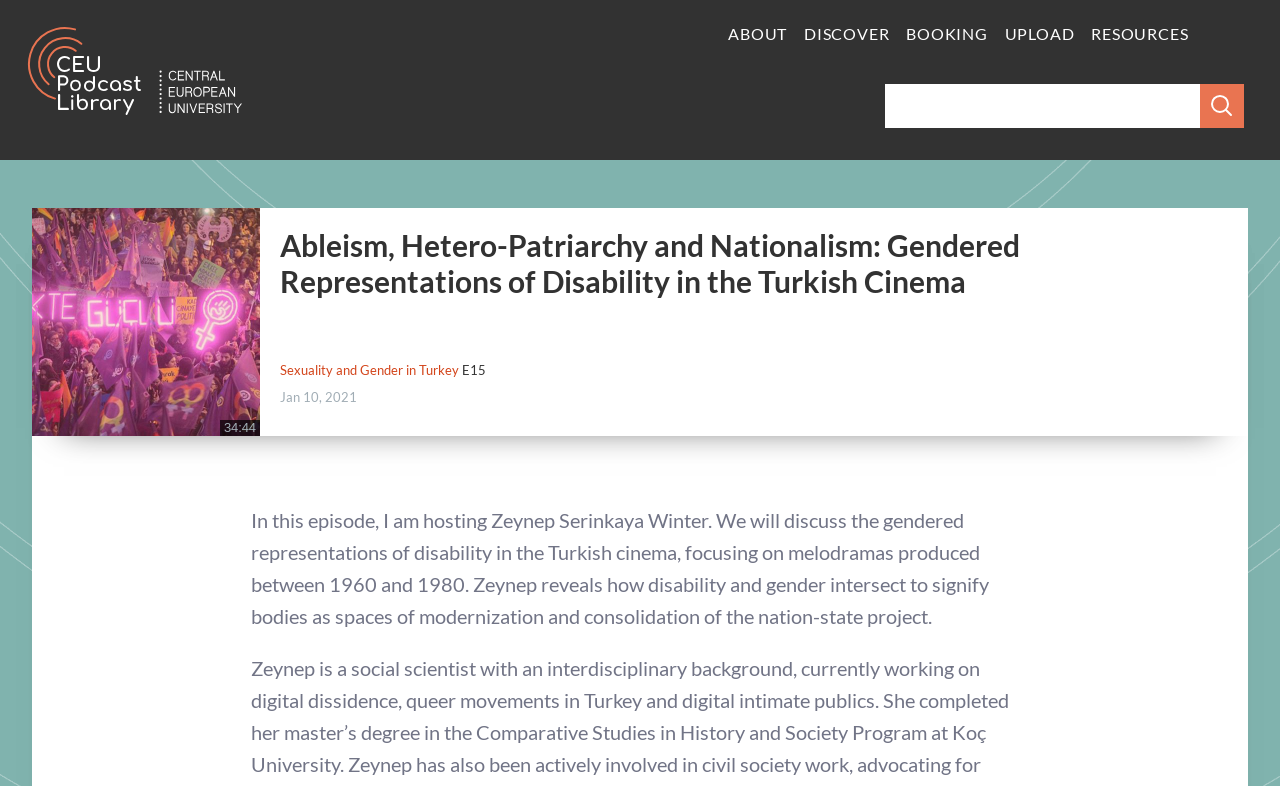Identify the bounding box coordinates of the section that should be clicked to achieve the task described: "click Apply".

[0.938, 0.107, 0.972, 0.163]